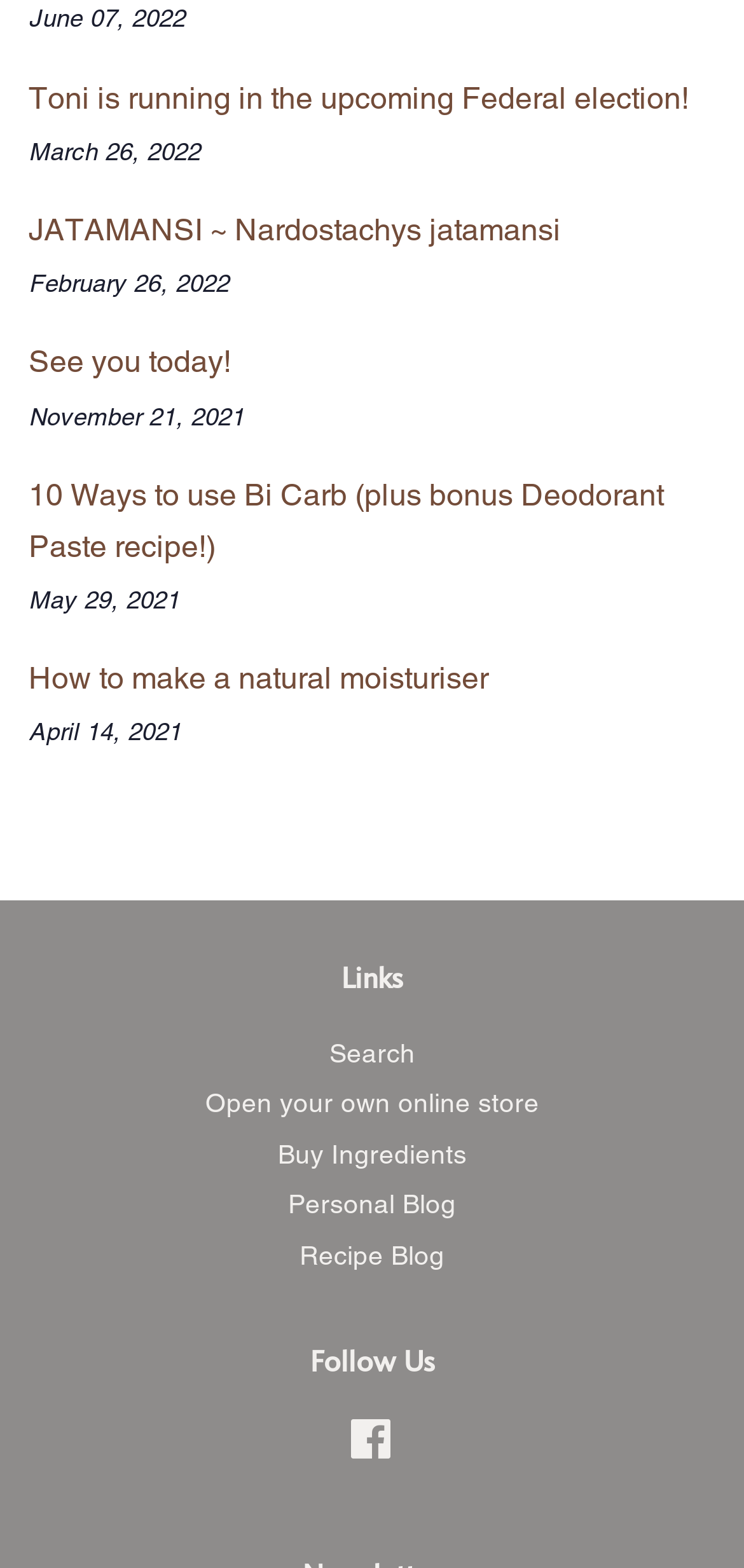Provide your answer in one word or a succinct phrase for the question: 
How many links are under the 'Links' heading?

5